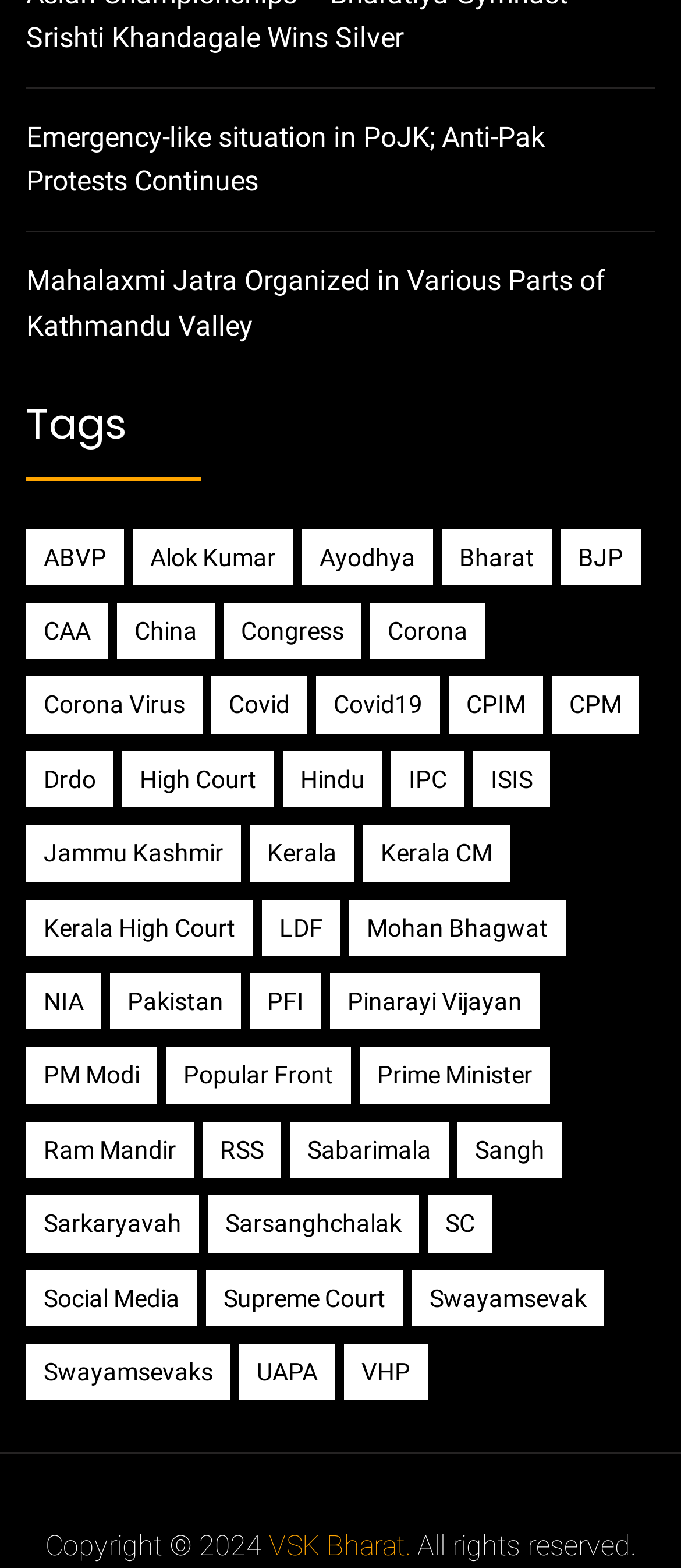What is the most popular tag?
We need a detailed and exhaustive answer to the question. Please elaborate.

I looked at the number of items associated with each tag and found that RSS has the highest number of items, 509, making it the most popular tag.